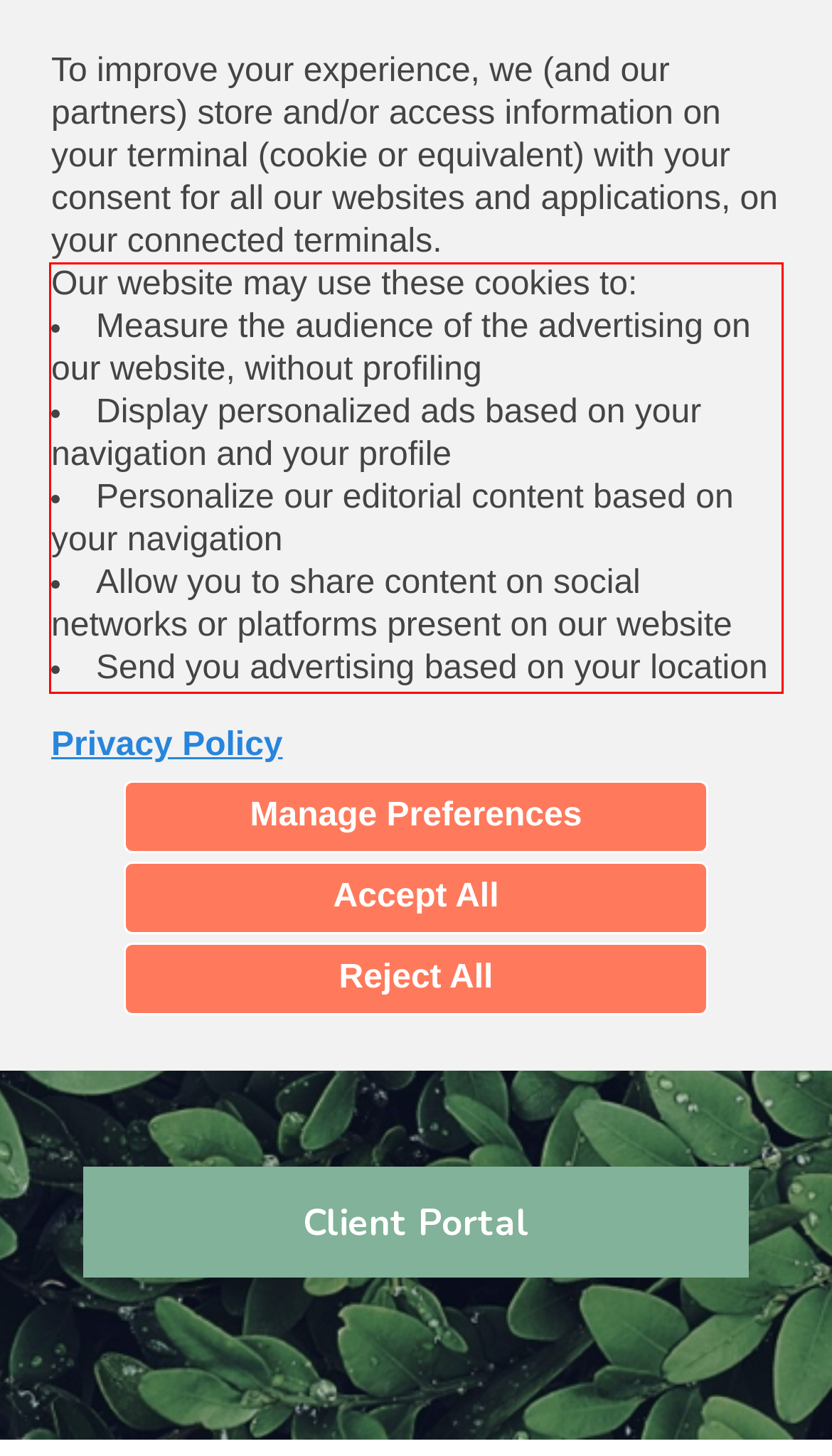Using OCR, extract the text content found within the red bounding box in the given webpage screenshot.

Our website may use these cookies to: Measure the audience of the advertising on our website, without profiling Display personalized ads based on your navigation and your profile Personalize our editorial content based on your navigation Allow you to share content on social networks or platforms present on our website Send you advertising based on your location